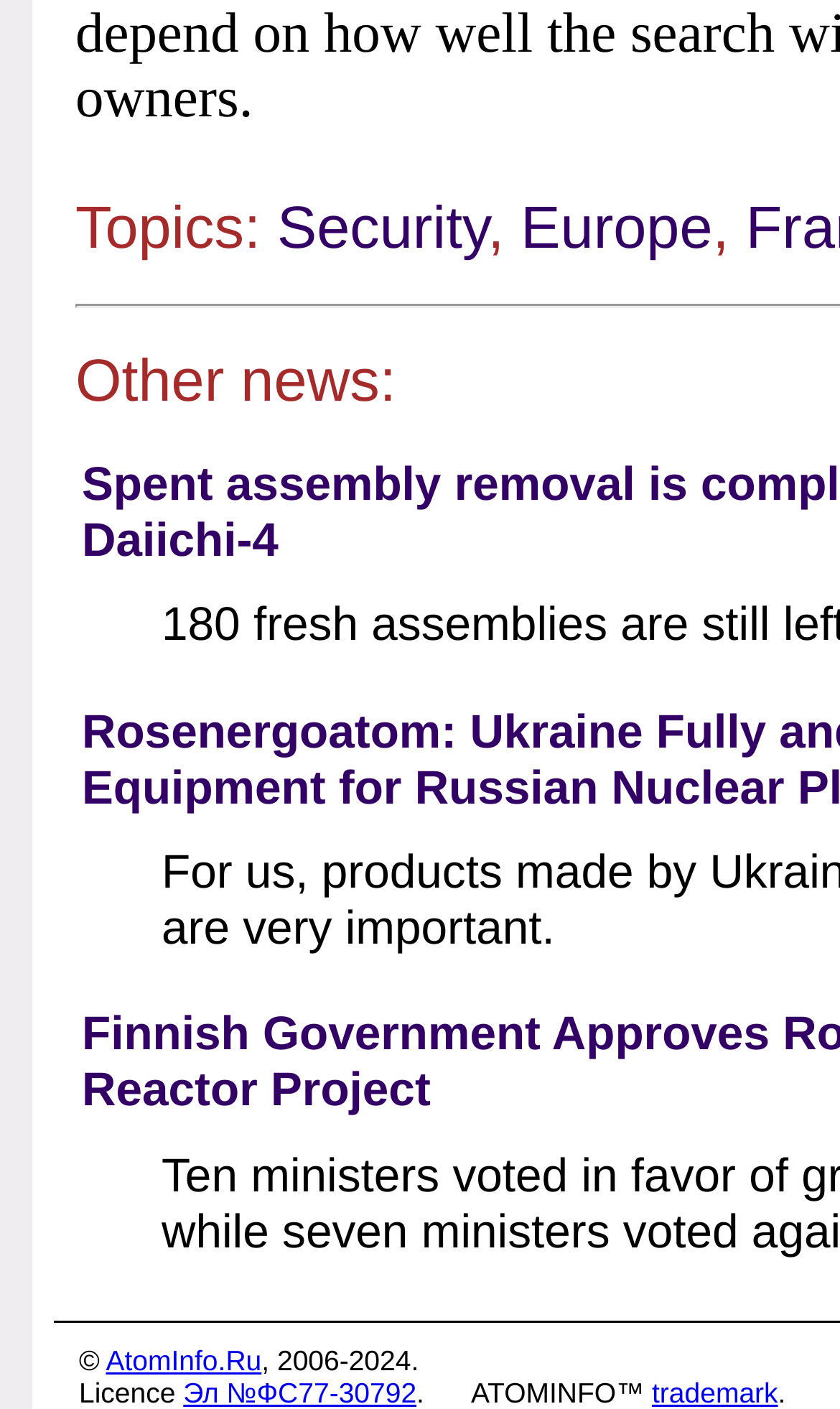Give a concise answer using only one word or phrase for this question:
What is the licence number?

Эл №ФС77-30792